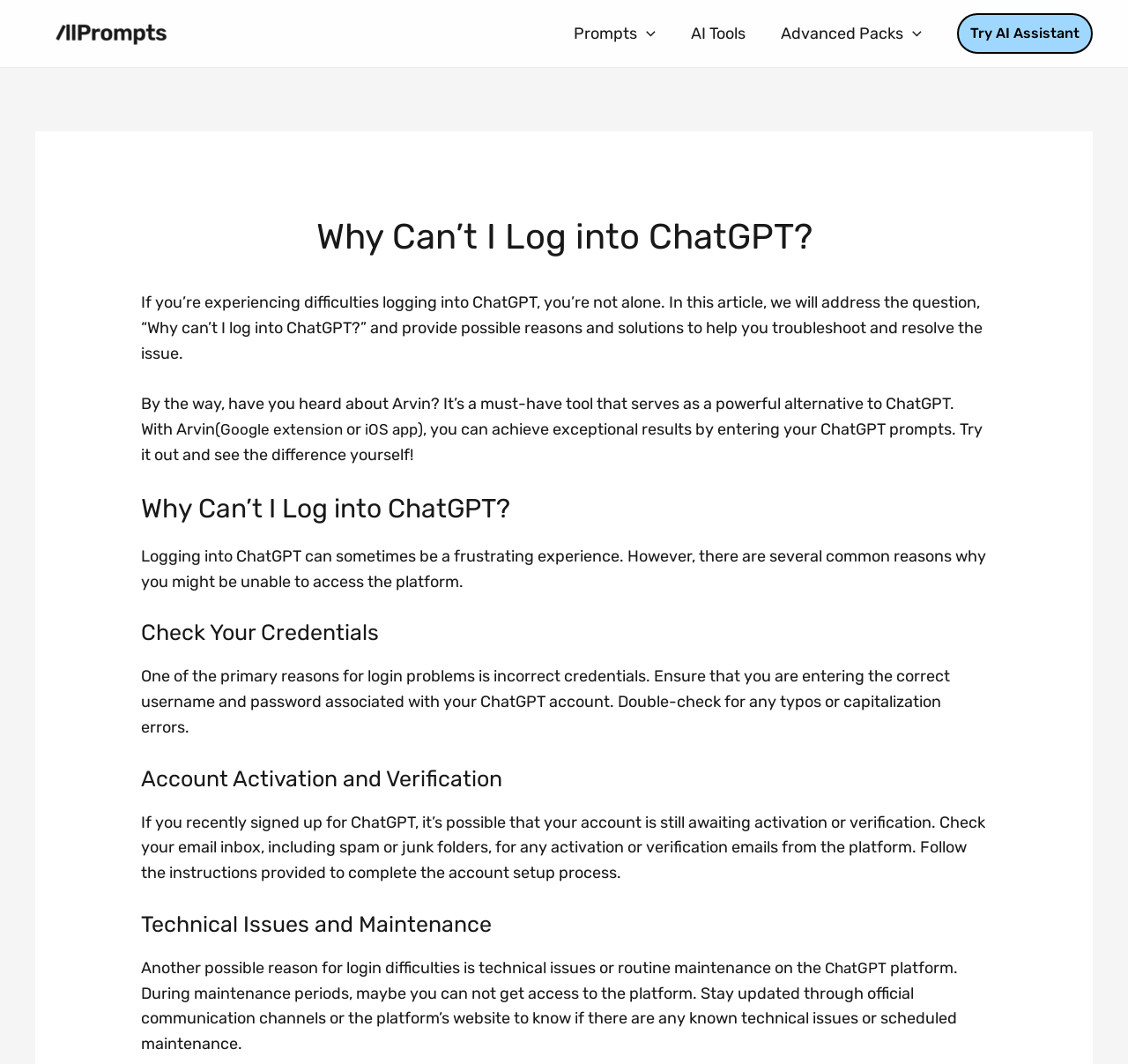What is an alternative to ChatGPT mentioned on the webpage?
Look at the image and answer the question using a single word or phrase.

Arvin